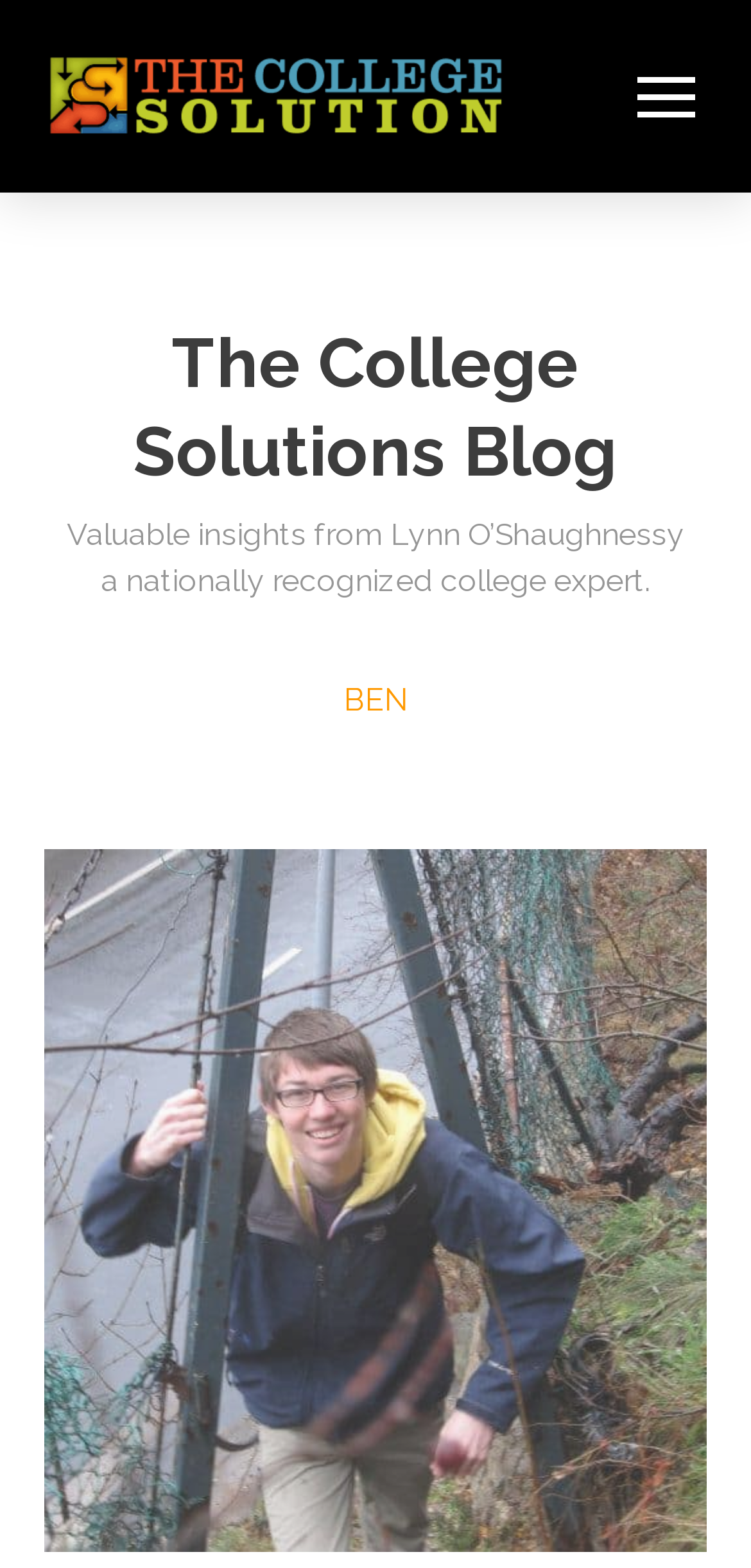Examine the image carefully and respond to the question with a detailed answer: 
What is the function of the link at the bottom?

The link element with the text 'Back to Top' and its position at the bottom of the page suggests that its function is to allow users to quickly navigate back to the top of the page.